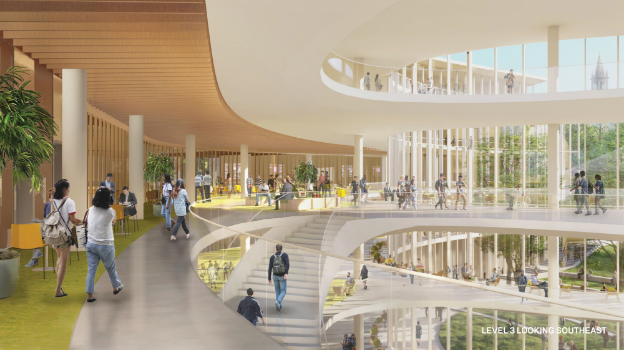In what year is the Gateway facility set to open?
Use the image to answer the question with a single word or phrase.

2025